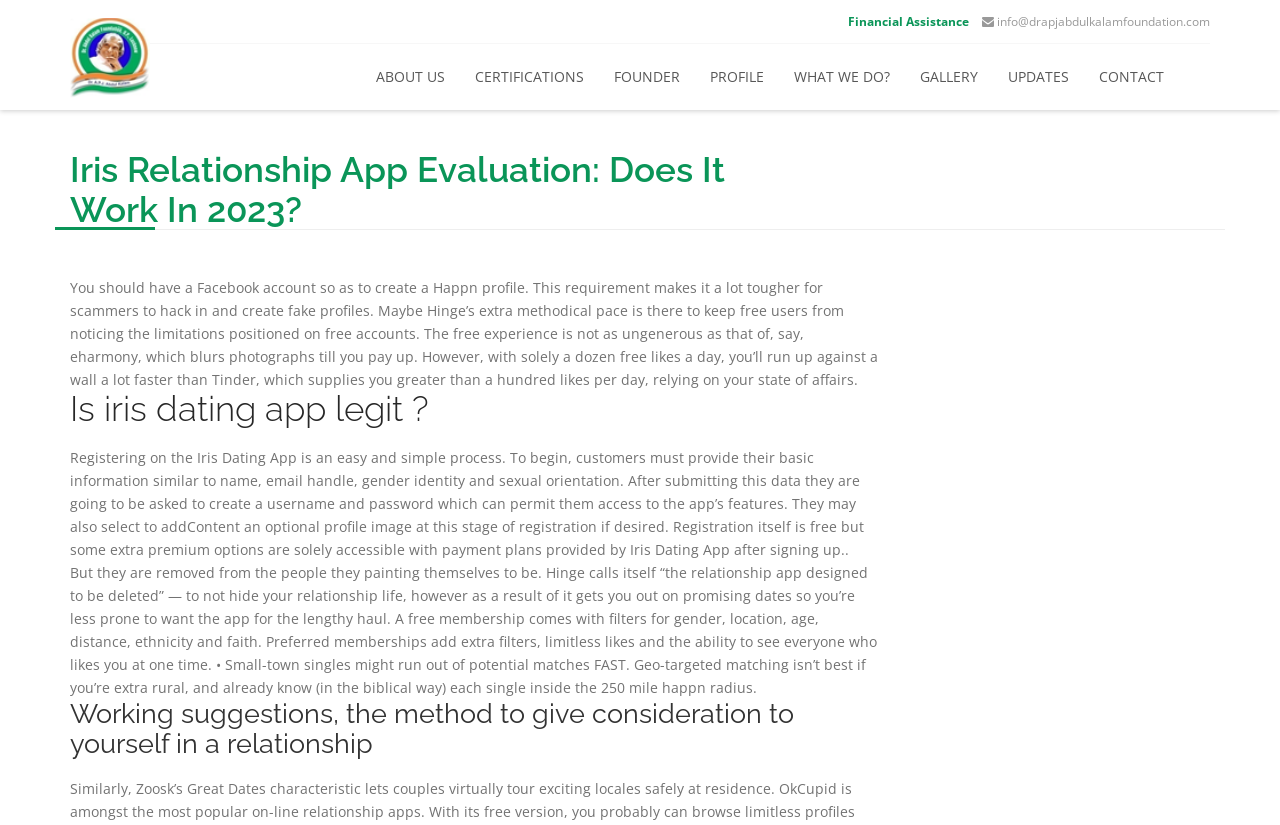Please identify the bounding box coordinates of the area that needs to be clicked to fulfill the following instruction: "Click on FOUNDER."

[0.468, 0.055, 0.543, 0.132]